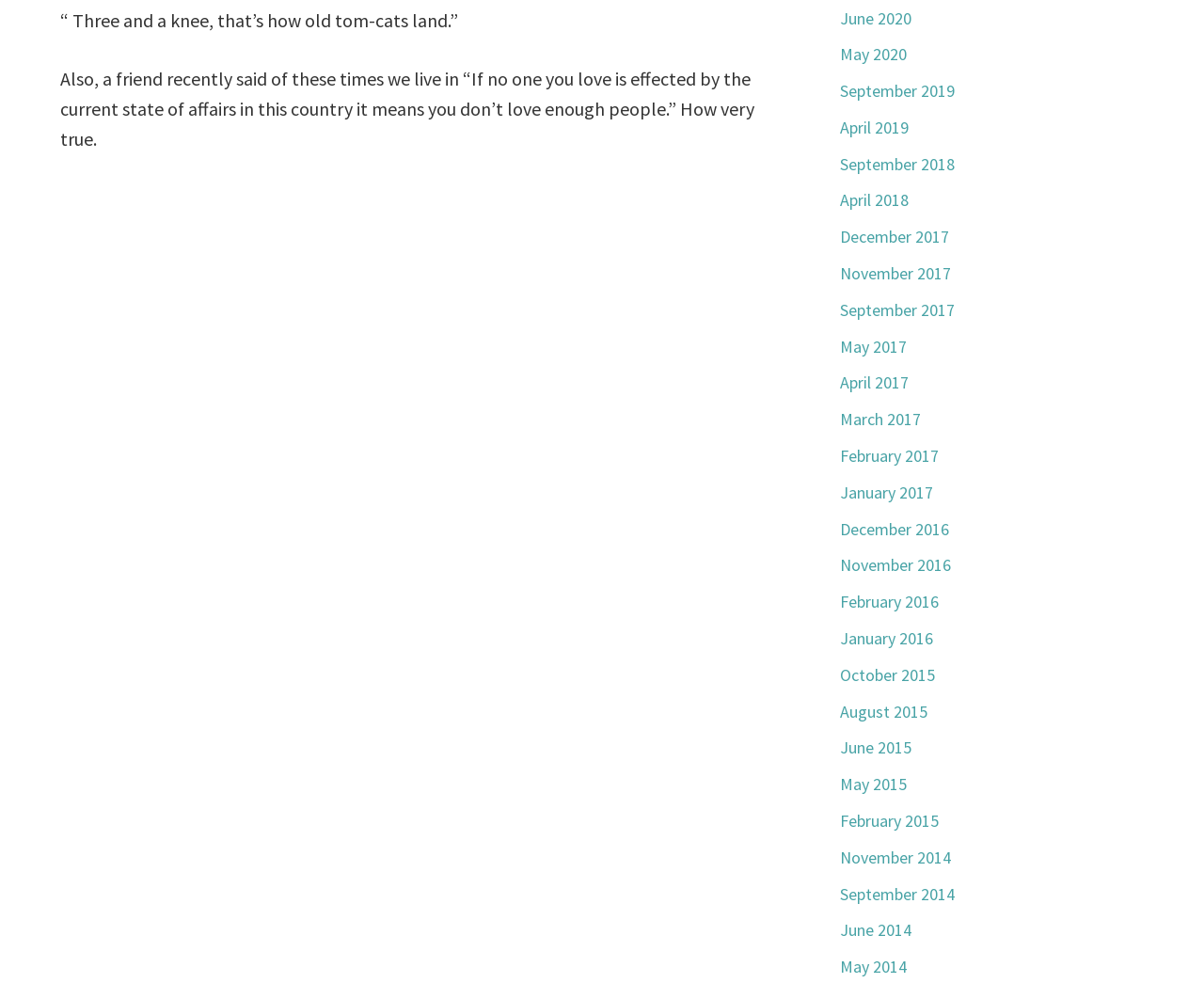Please locate the bounding box coordinates of the region I need to click to follow this instruction: "Click on the 'CAREER GUIDES' link".

None